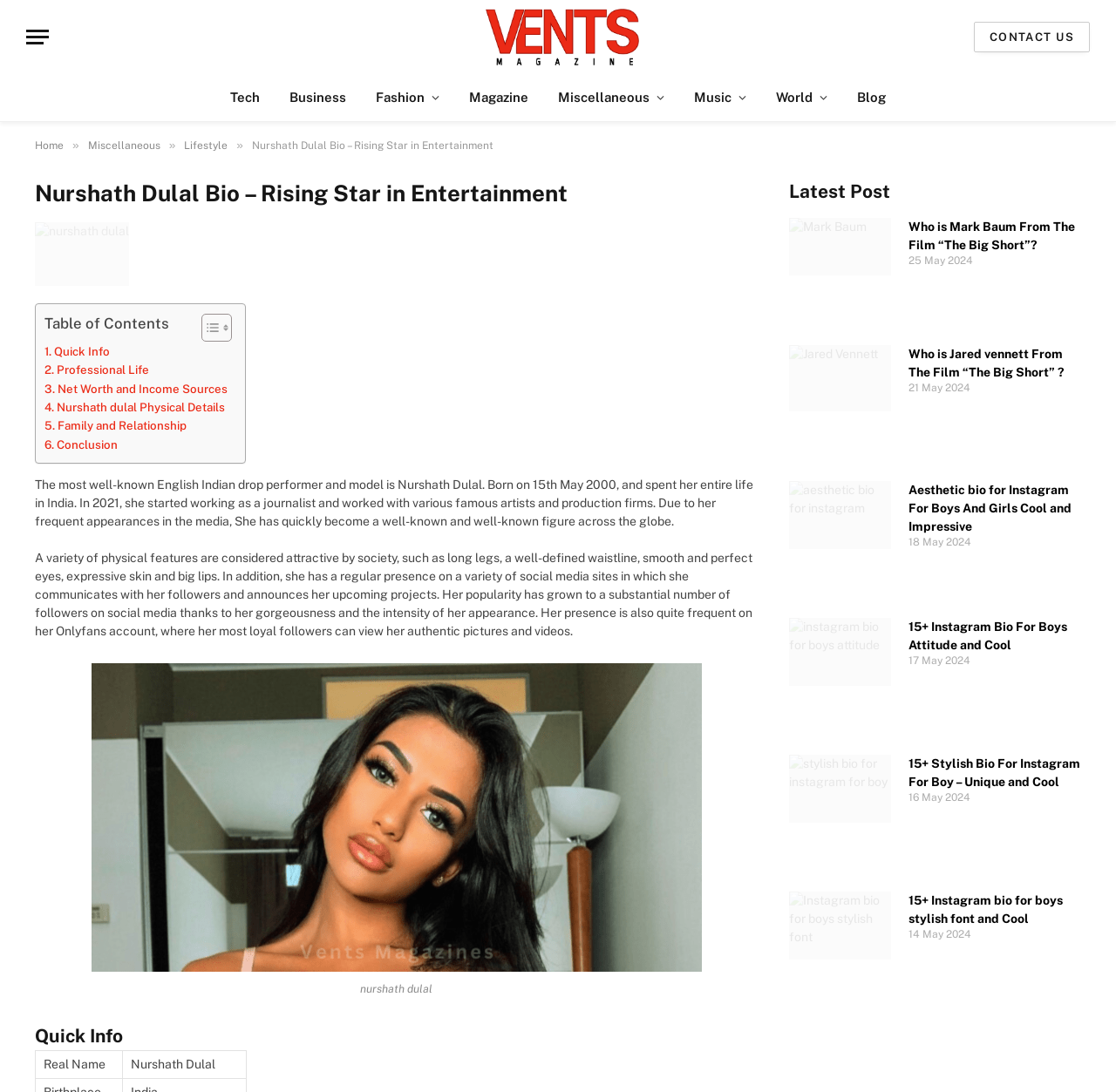Analyze and describe the webpage in a detailed narrative.

This webpage is about Nurshath Dulal, a well-known English Indian drop performer and model. At the top, there is a menu button and a link to "ventsmagazine.co" with an accompanying image. Below this, there are several links to different categories, including "Tech", "Business", "Fashion", and more.

The main content of the page is divided into sections. The first section has a heading "Nurshath Dulal Bio – Rising Star in Entertainment" and features an image of Nurshath Dulal. Below this, there is a table of contents with links to different parts of the page, including "Quick Info", "Professional Life", and "Net Worth and Income Sources".

The "Quick Info" section has a table with information about Nurshath Dulal, including her real name and other details. Following this, there are several paragraphs of text that describe Nurshath Dulal's physical features, her presence on social media, and her popularity.

Below this, there is a section with a heading "Latest Post" that features several articles with images and links. Each article has a heading, a link, and a date. The articles appear to be about different topics, including Mark Baum and Jared Vennett from the film "The Big Short", as well as aesthetic bio ideas for Instagram.

Throughout the page, there are several images of Nurshath Dulal and other individuals, as well as icons and buttons for navigation and interaction. The overall layout is organized and easy to follow, with clear headings and concise text.